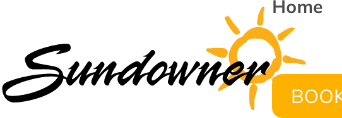Respond to the question below with a single word or phrase:
What is the symbol of relaxation in the logo?

Sun